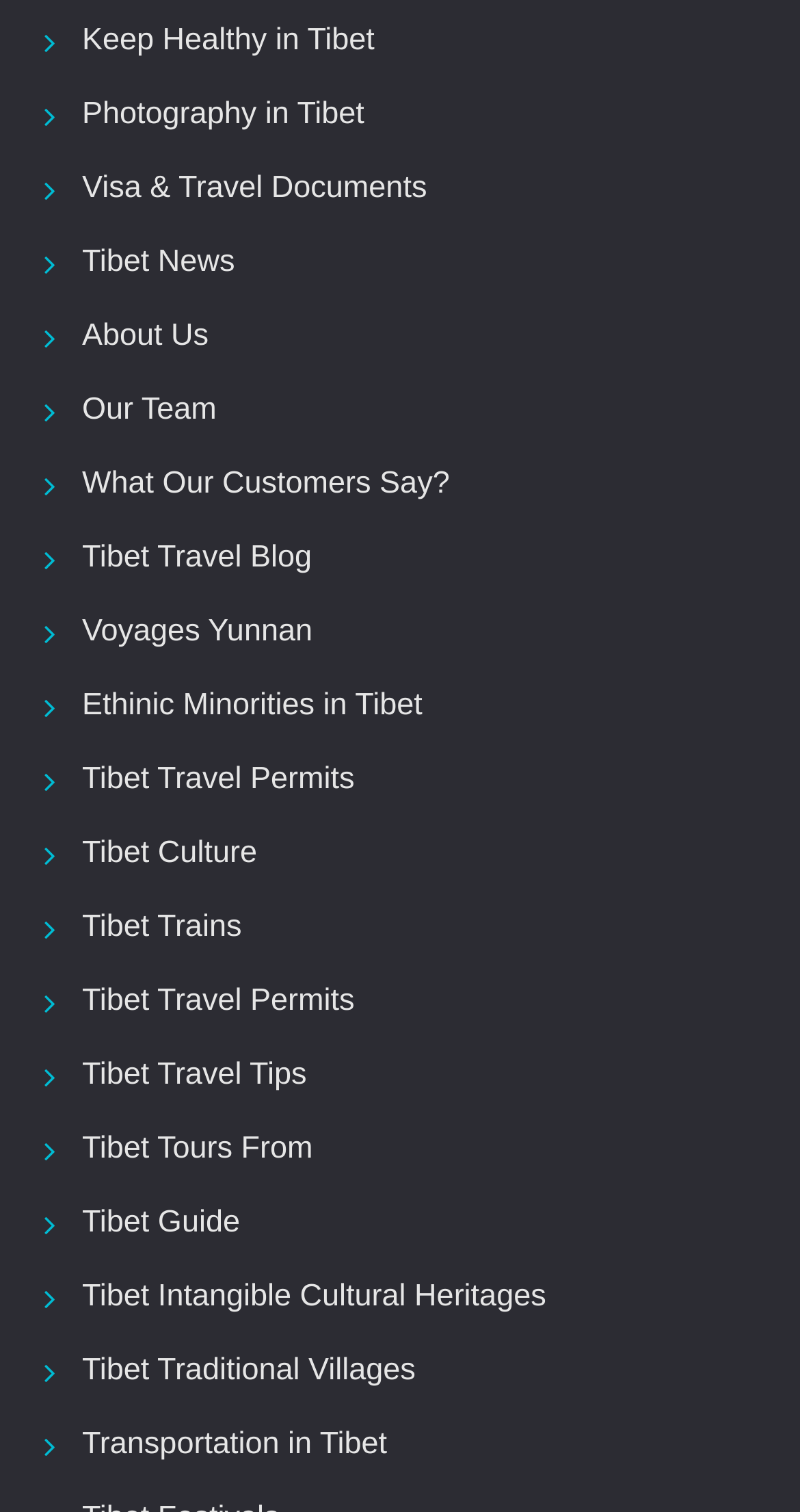Please identify the coordinates of the bounding box for the clickable region that will accomplish this instruction: "visit das cbd store anderson township".

None